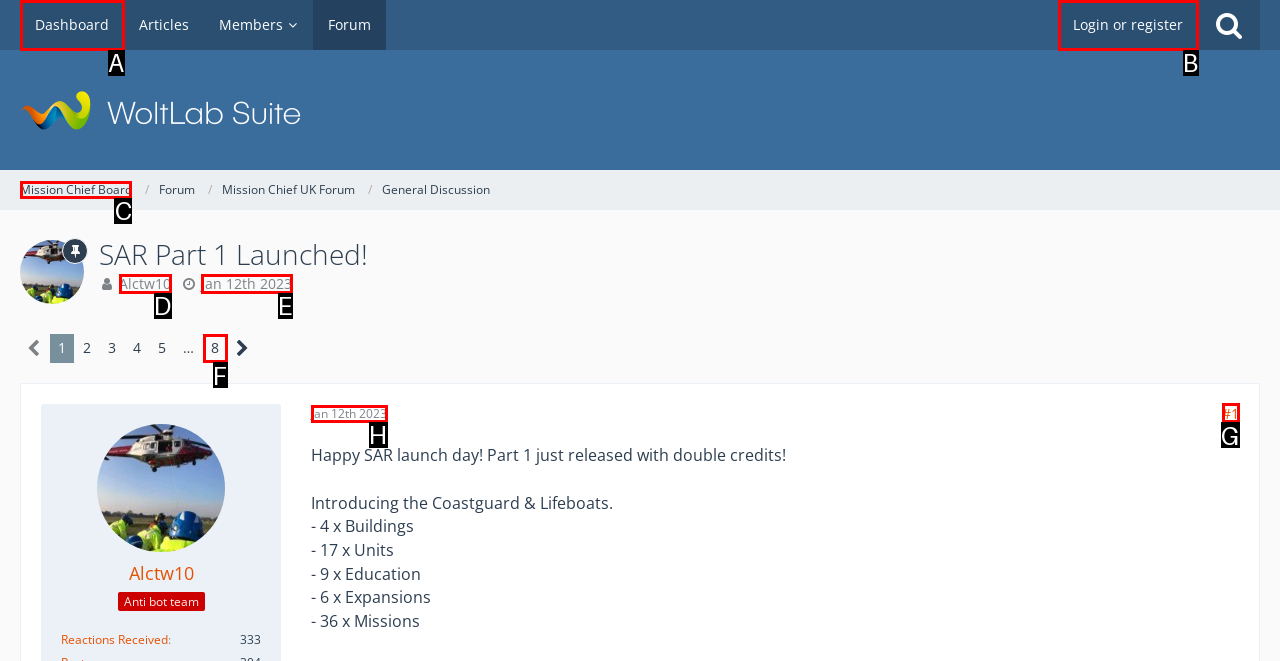From the given options, choose the one to complete the task: View Mission Chief Board
Indicate the letter of the correct option.

C